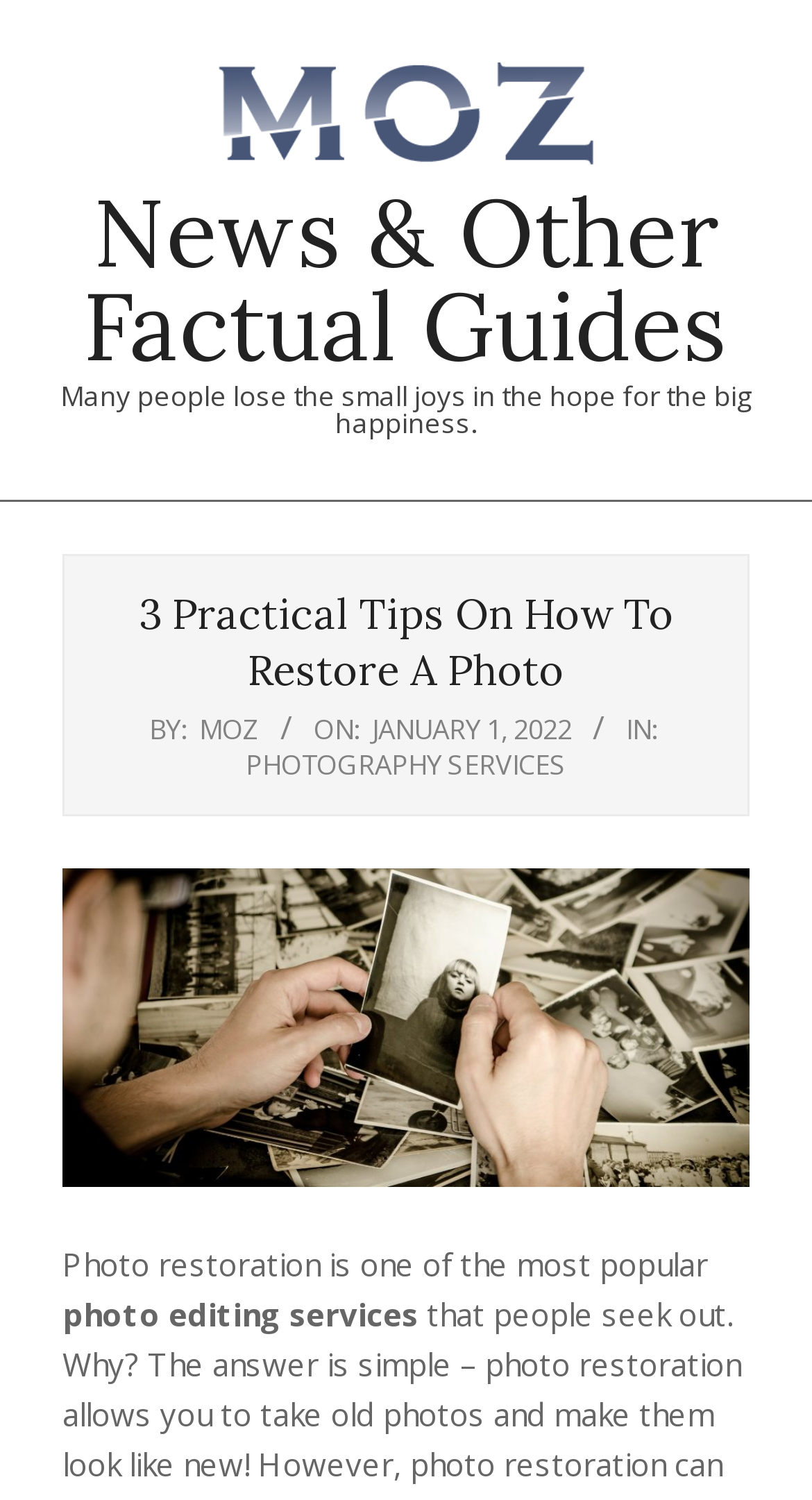Generate a thorough caption that explains the contents of the webpage.

The webpage is about photo restoration, with a focus on providing practical tips. At the top left corner, there is a link to the Moz Logo, accompanied by an image of the logo. Below this, there is a link to "News & Other Factual Guides" that spans the entire width of the page.

The main content of the page begins with a quote, "Many people lose the small joys in the hope for the big happiness," which is centered near the top of the page. Below this, there is a heading that reads "3 Practical Tips On How To Restore A Photo". This heading is followed by information about the author, including the name "MOZ" and the date "Saturday, January 1, 2022, 1:05 pm".

To the right of the author information, there is a link to "PHOTOGRAPHY SERVICES", which is categorized under "IN:". Below this, there are two paragraphs of text that discuss photo restoration services, including photo editing. The first paragraph starts with "Photo restoration is one of the most popular", and the second paragraph continues with "photo editing services".